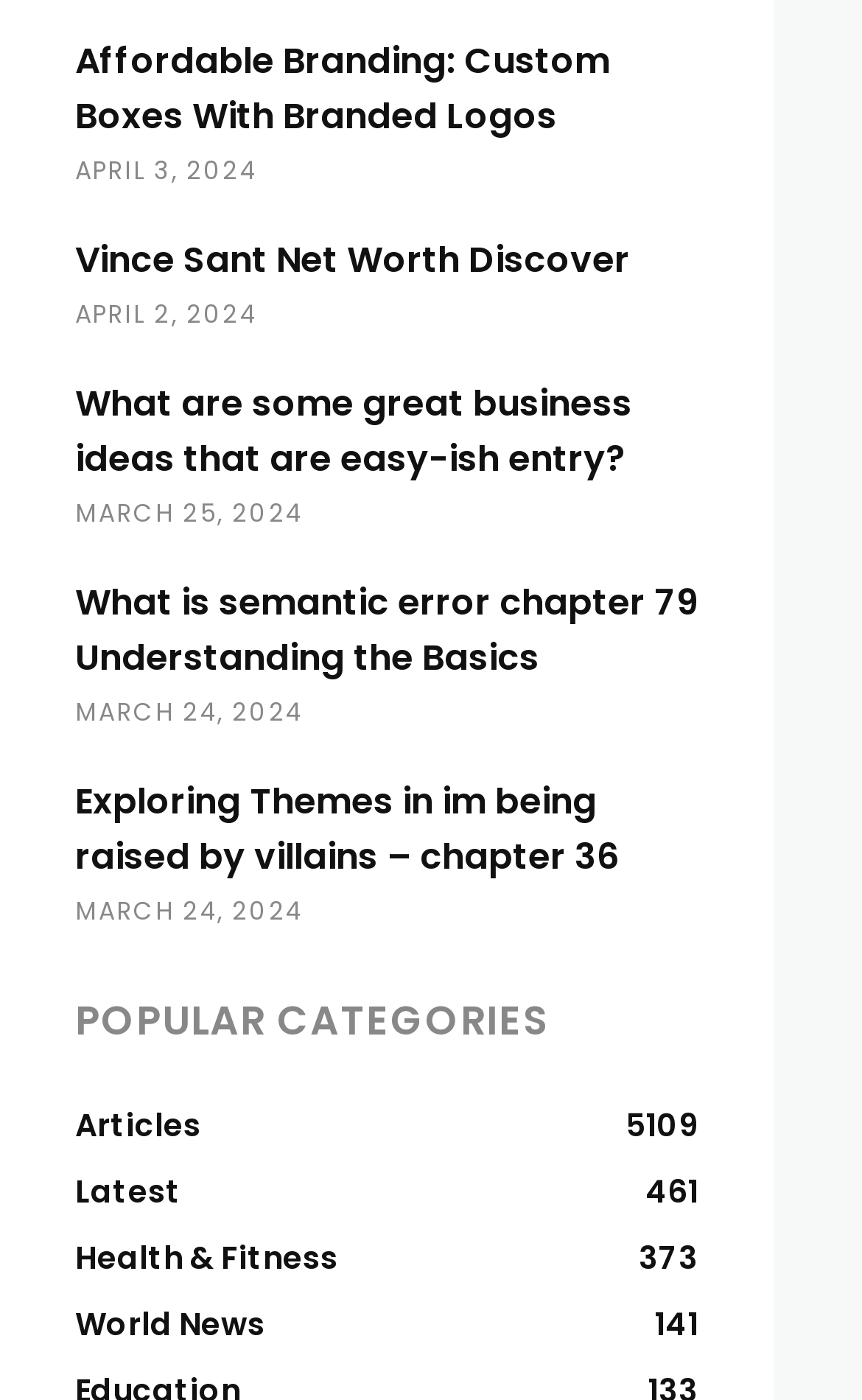Provide a single word or phrase answer to the question: 
What is the category with the most articles?

Articles